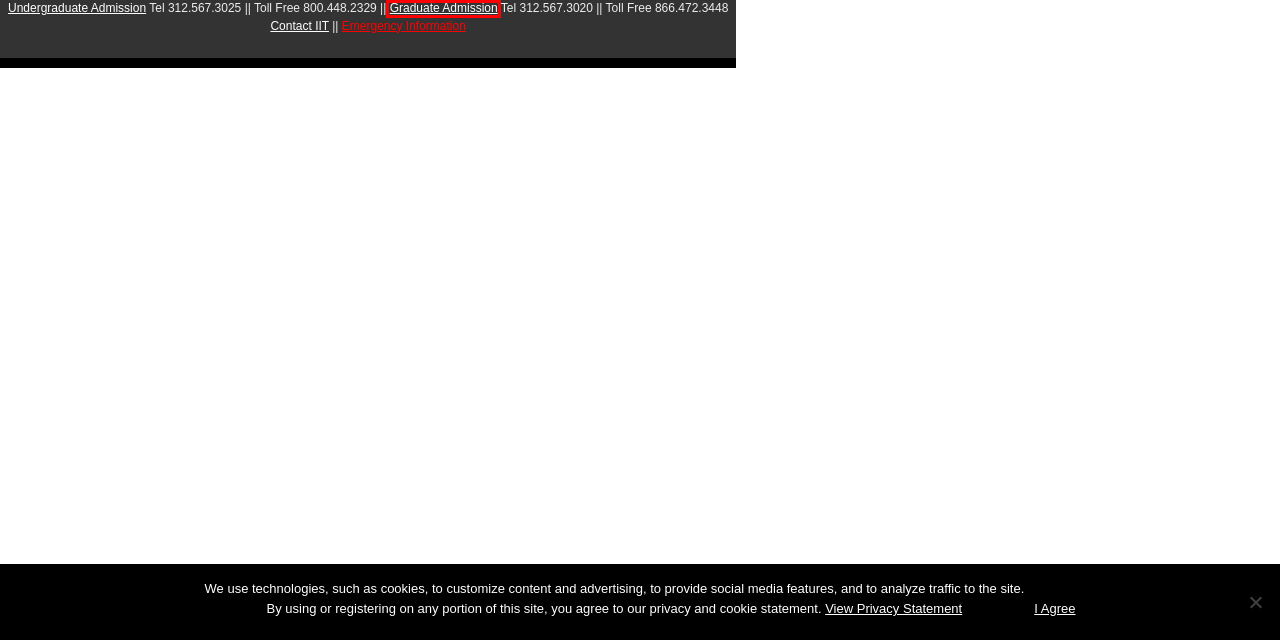Review the webpage screenshot provided, noting the red bounding box around a UI element. Choose the description that best matches the new webpage after clicking the element within the bounding box. The following are the options:
A. Illinois Tech Today | Faculty/Staff
B. Illinois Tech Today | Research
C. Privacy Statement | Illinois Institute of Technology
D. Illinois Tech Today | University News
E. Graduate Admission | Illinois Institute of Technology
F. Undergraduate Admission | Illinois Institute of Technology
G. Emergency Information | Illinois Institute of Technology
H. Illinois Tech Today | News and Information for Illinois Institute of Technology

E